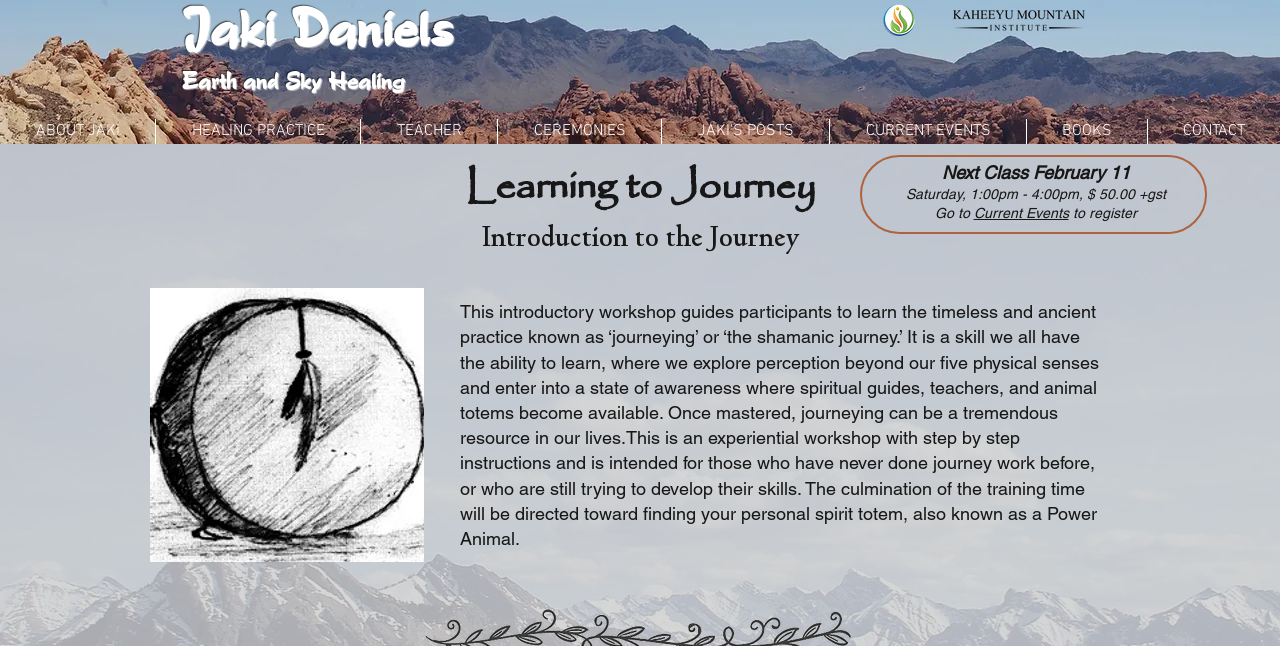Please locate the bounding box coordinates of the region I need to click to follow this instruction: "Learn about Earth and Sky Healing".

[0.142, 0.104, 0.316, 0.146]